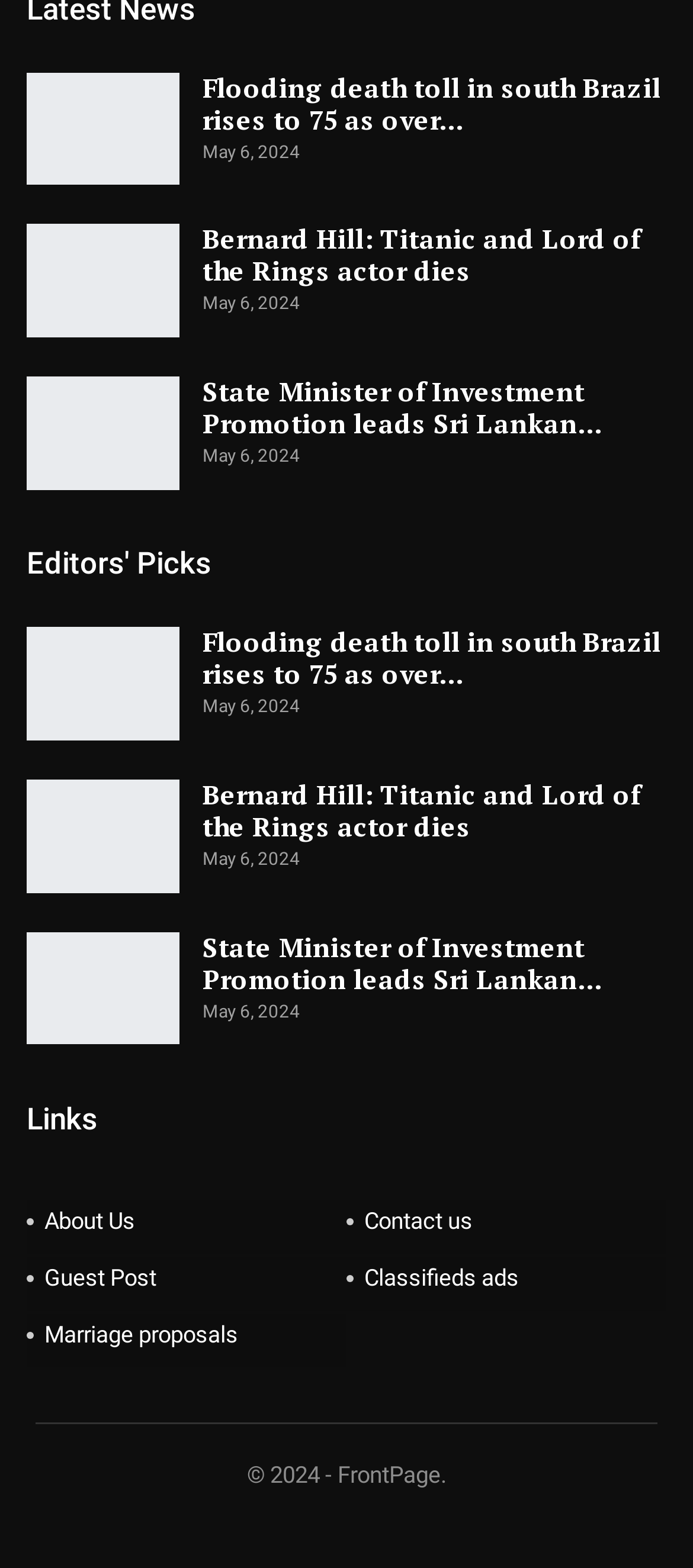Based on the image, provide a detailed and complete answer to the question: 
What is the last link in the second sidebar section?

I examined the link elements in the second sidebar section and found that the last one is labeled 'Marriage proposals'.